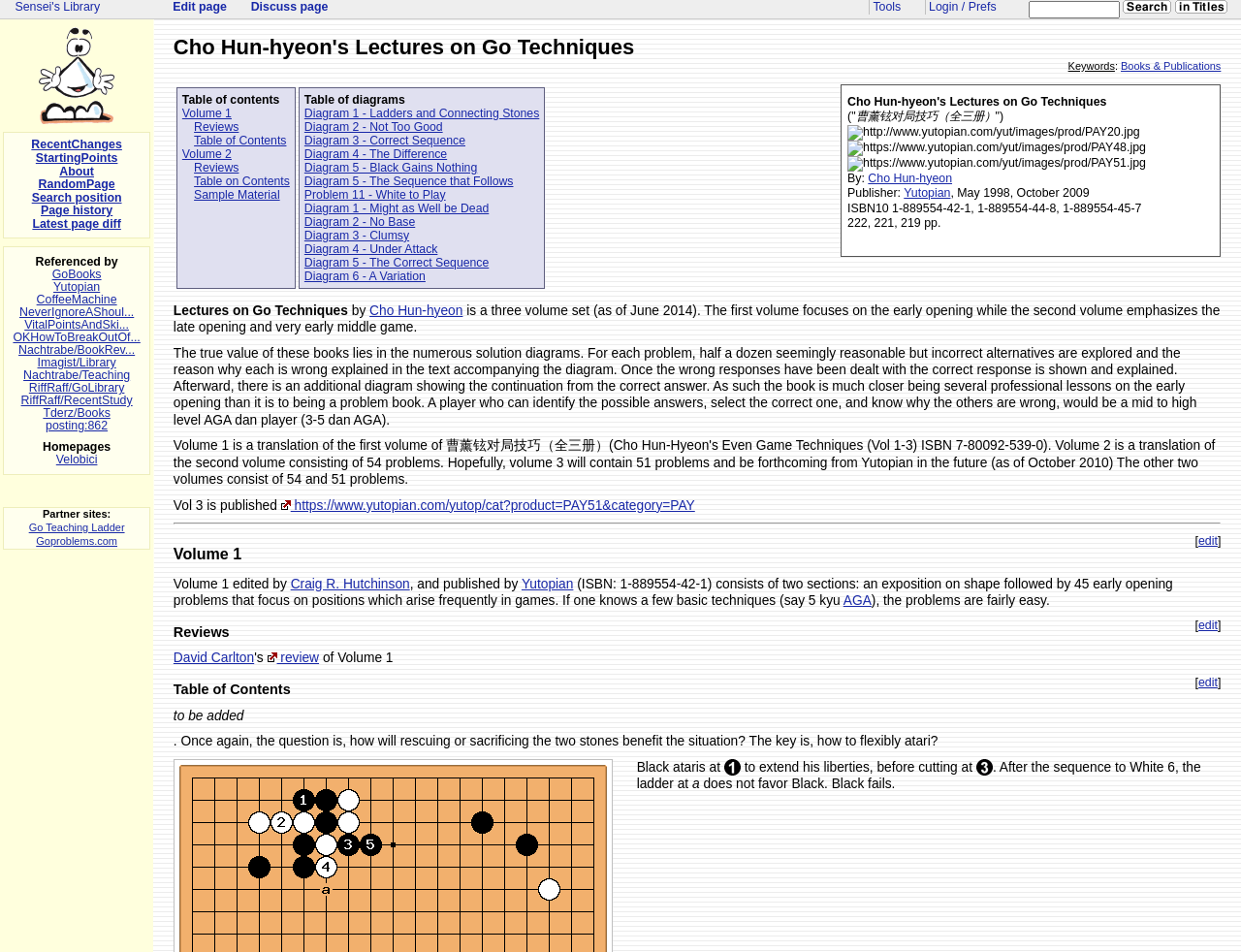What is the purpose of the solution diagrams in the book?
Answer with a single word or short phrase according to what you see in the image.

To explain correct and incorrect responses